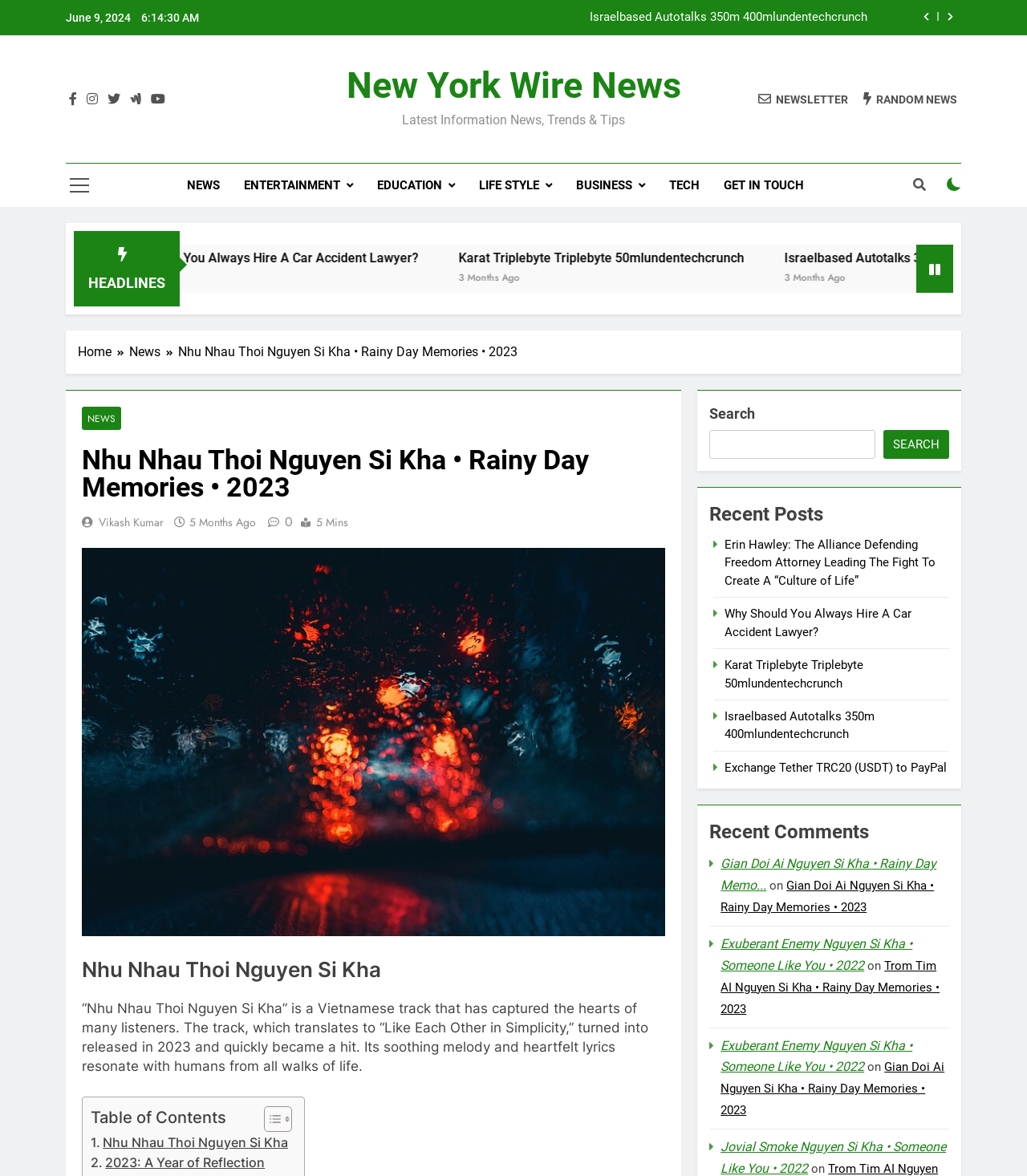Please mark the clickable region by giving the bounding box coordinates needed to complete this instruction: "Check the Recent Posts section".

[0.691, 0.425, 0.924, 0.45]